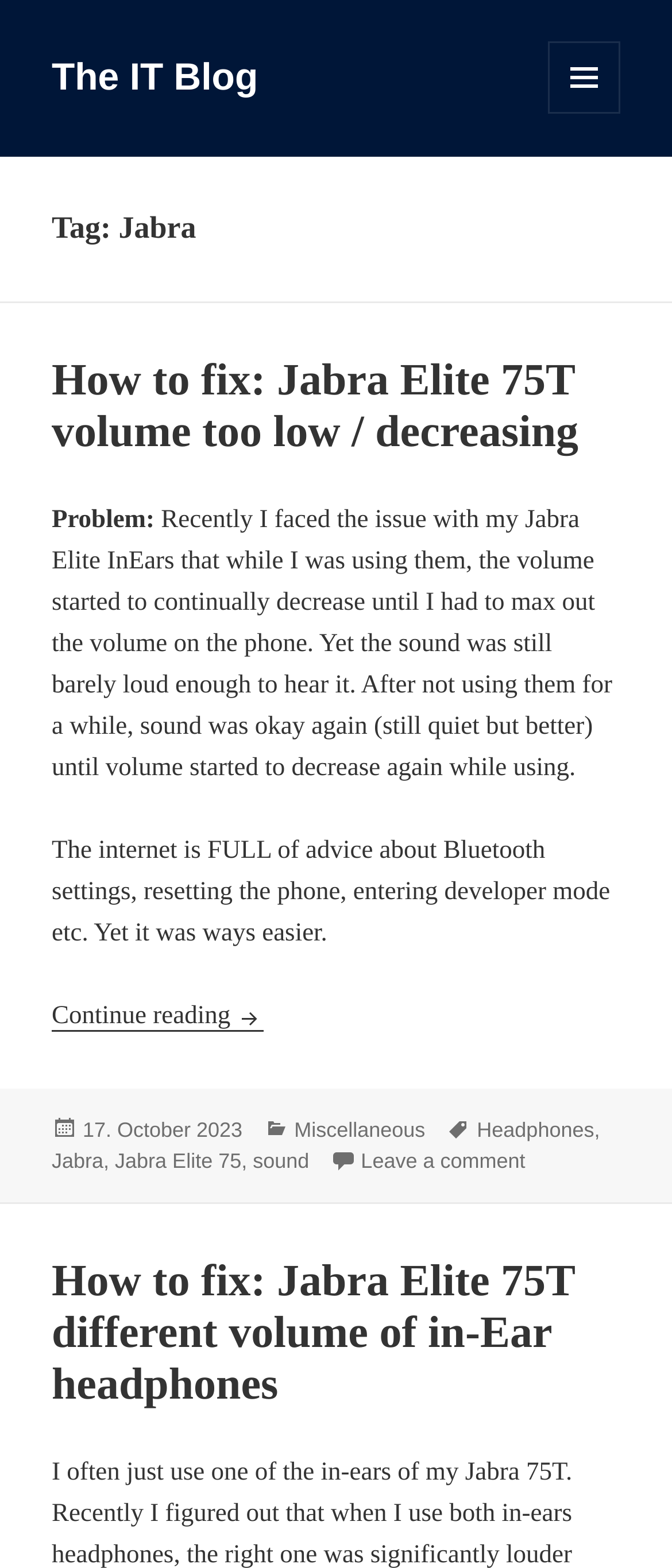Please identify the bounding box coordinates of the element that needs to be clicked to perform the following instruction: "Go to the 'The Extremes are What Got Me Here…' post".

None